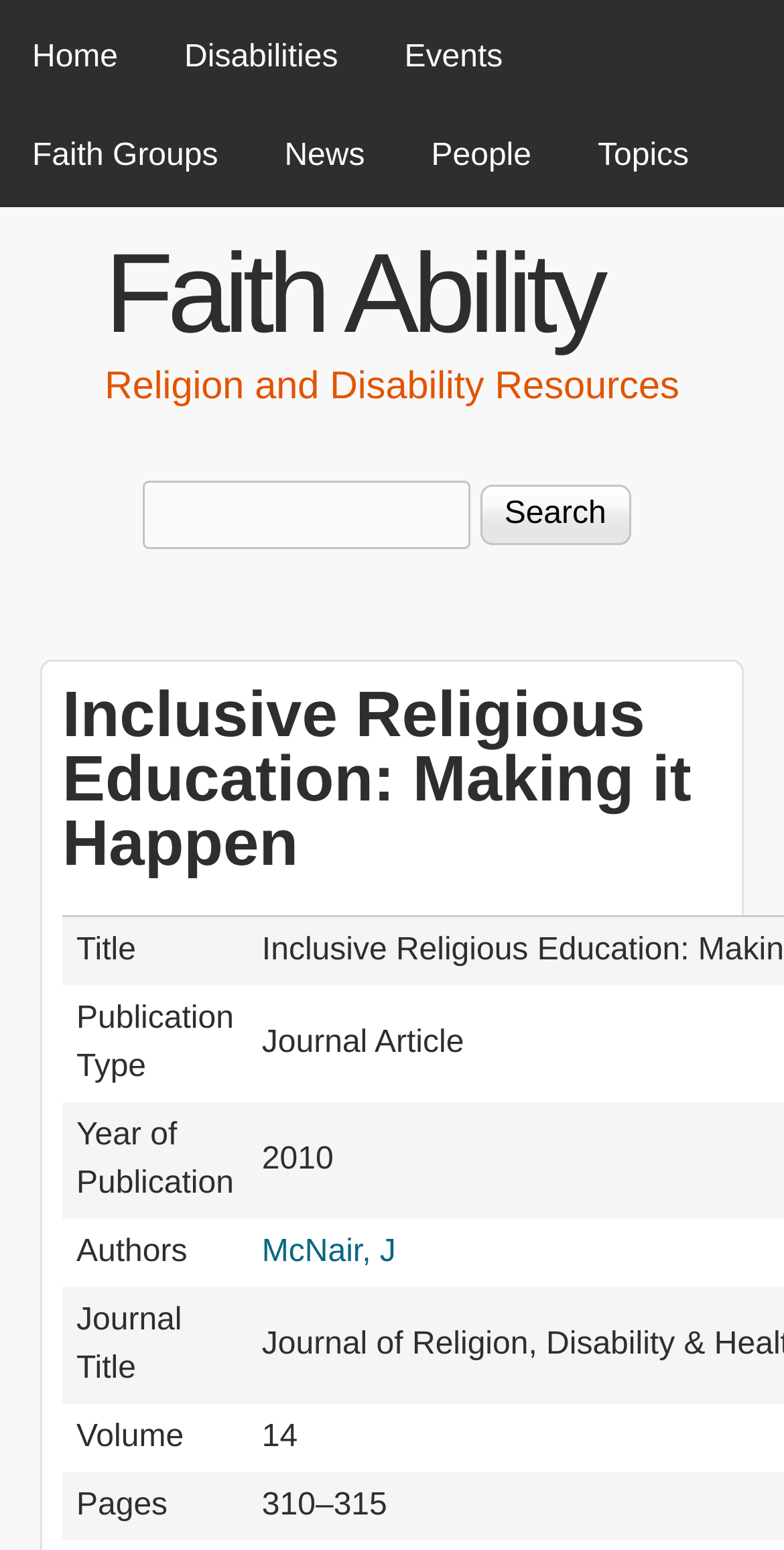Please find the bounding box coordinates in the format (top-left x, top-left y, bottom-right x, bottom-right y) for the given element description. Ensure the coordinates are floating point numbers between 0 and 1. Description: Skip to main content

[0.254, 0.0, 0.626, 0.001]